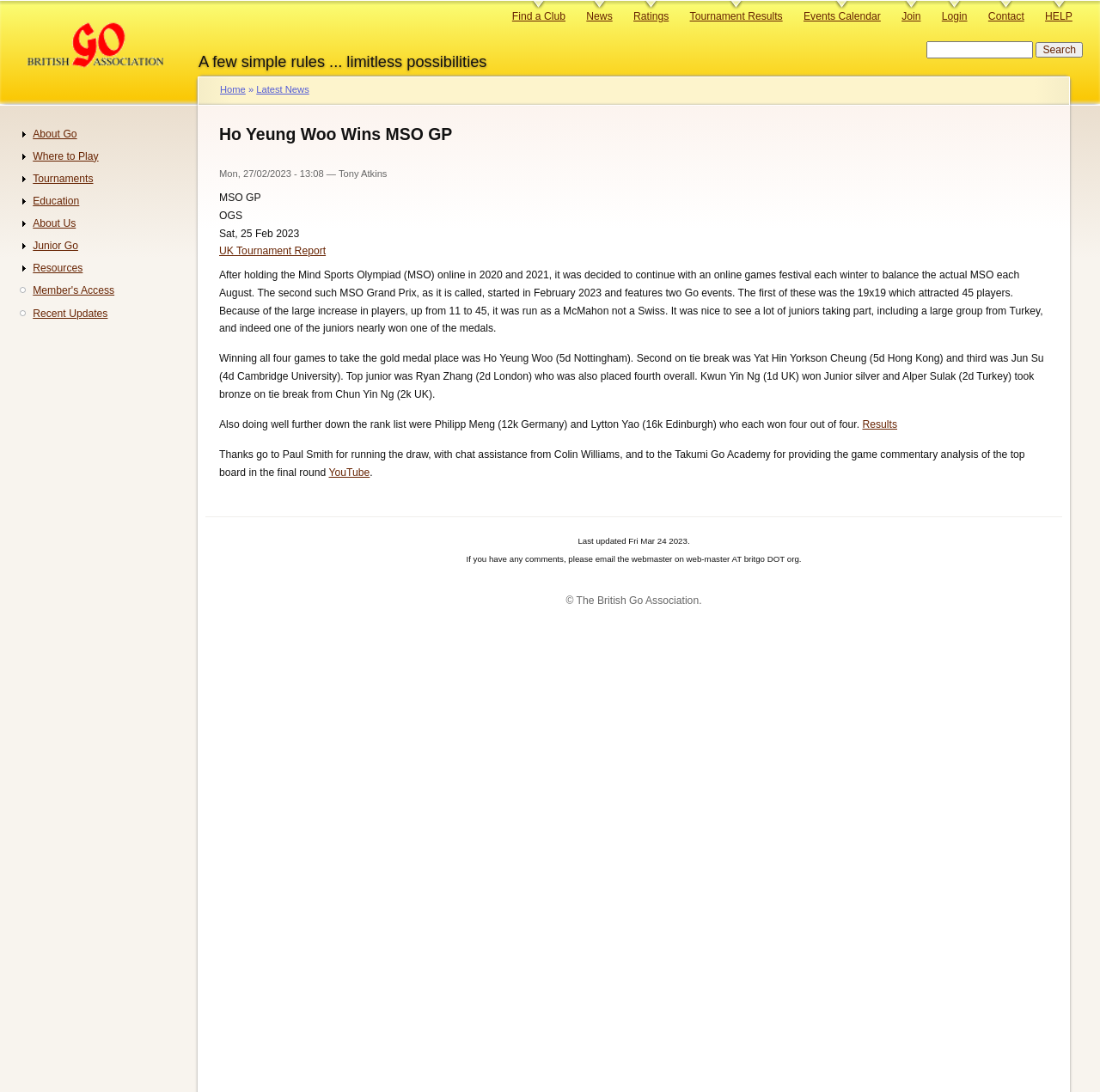Identify the bounding box for the UI element described as: "UK Tournament Report". Ensure the coordinates are four float numbers between 0 and 1, formatted as [left, top, right, bottom].

[0.199, 0.224, 0.296, 0.235]